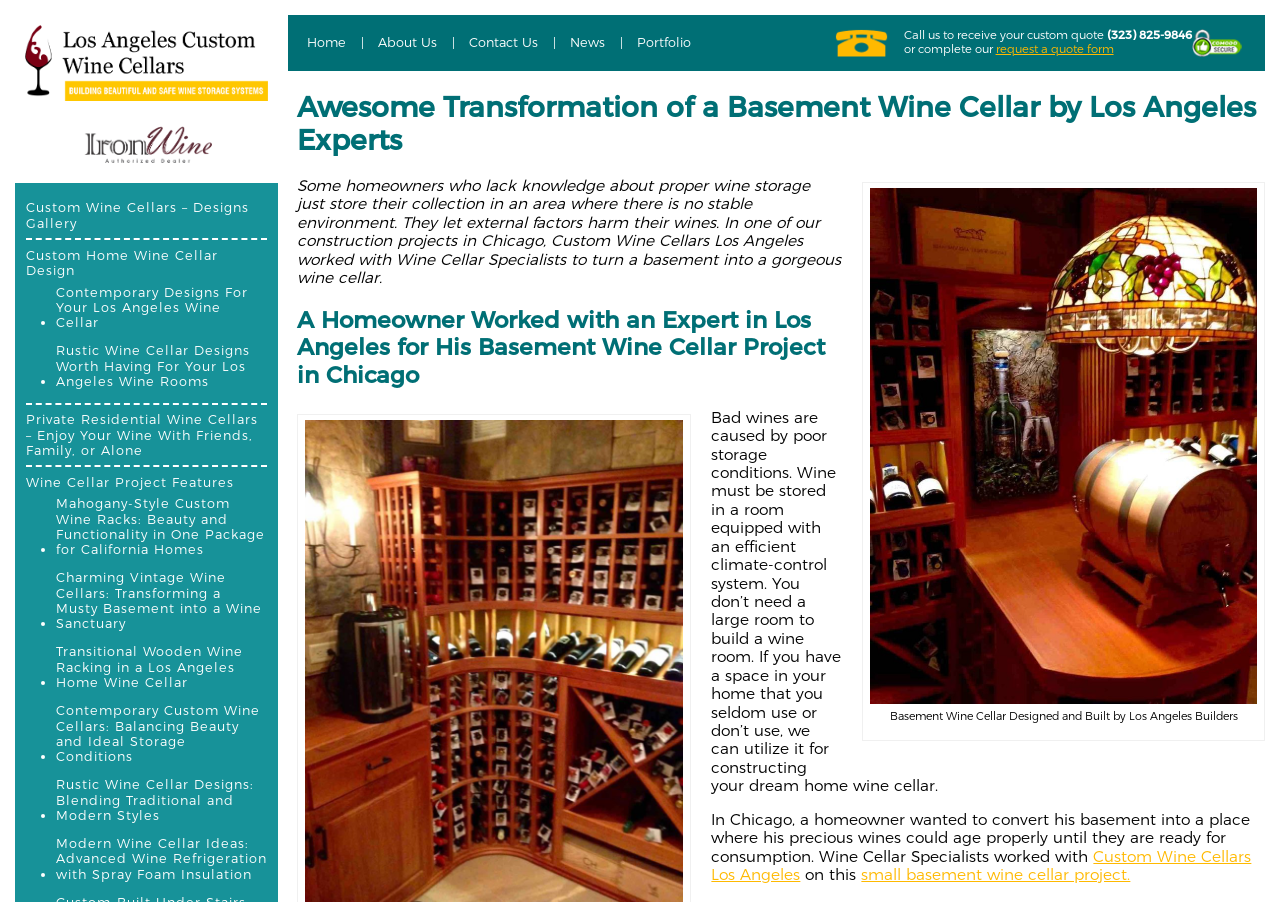Given the webpage screenshot, identify the bounding box of the UI element that matches this description: "About Us".

[0.292, 0.034, 0.346, 0.062]